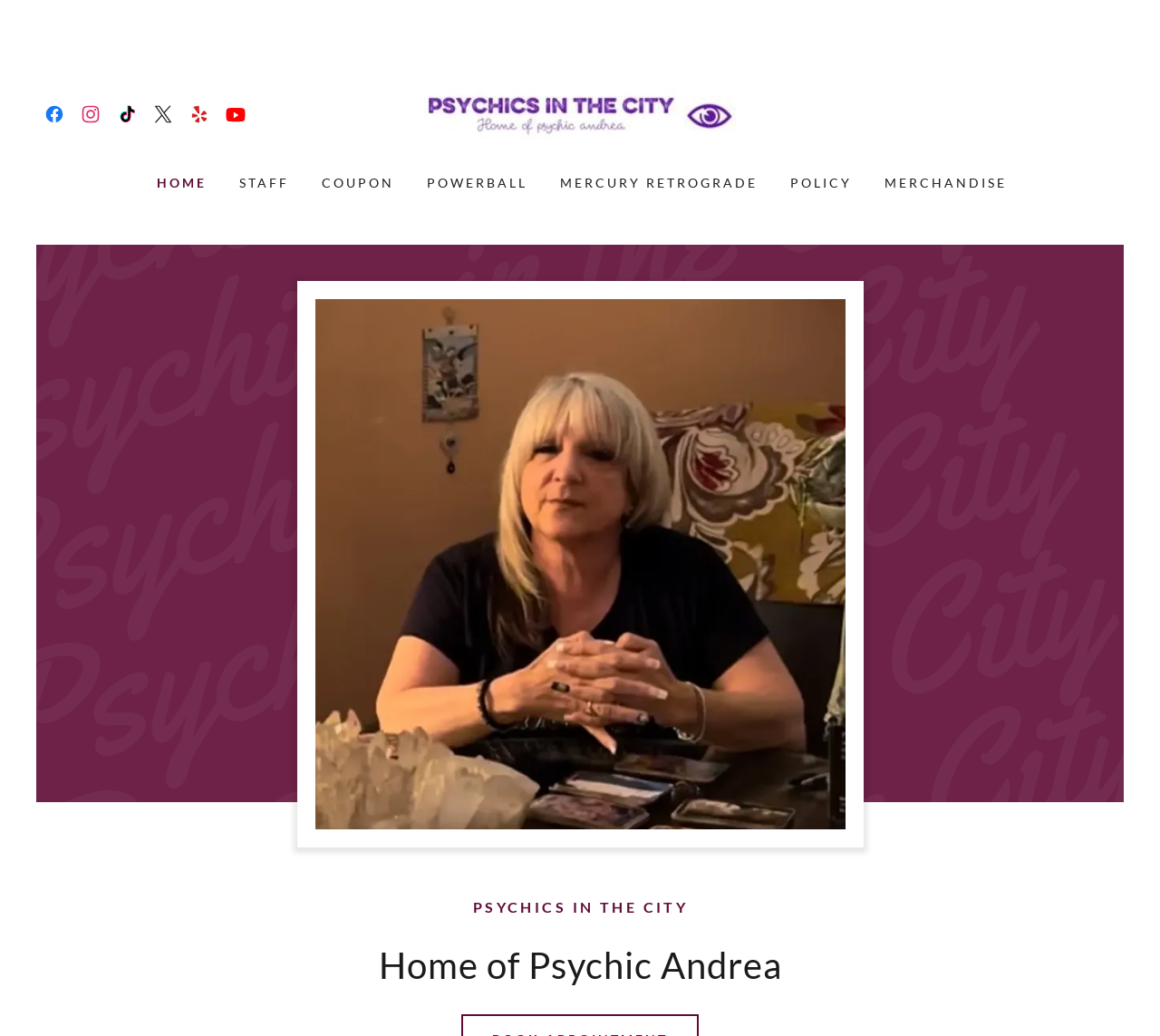What is the main heading of the webpage section?
Using the image, provide a detailed and thorough answer to the question.

I can see a large heading near the bottom of the webpage, which reads 'PSYCHICS IN THE CITY'. This appears to be a section heading or title for the webpage.